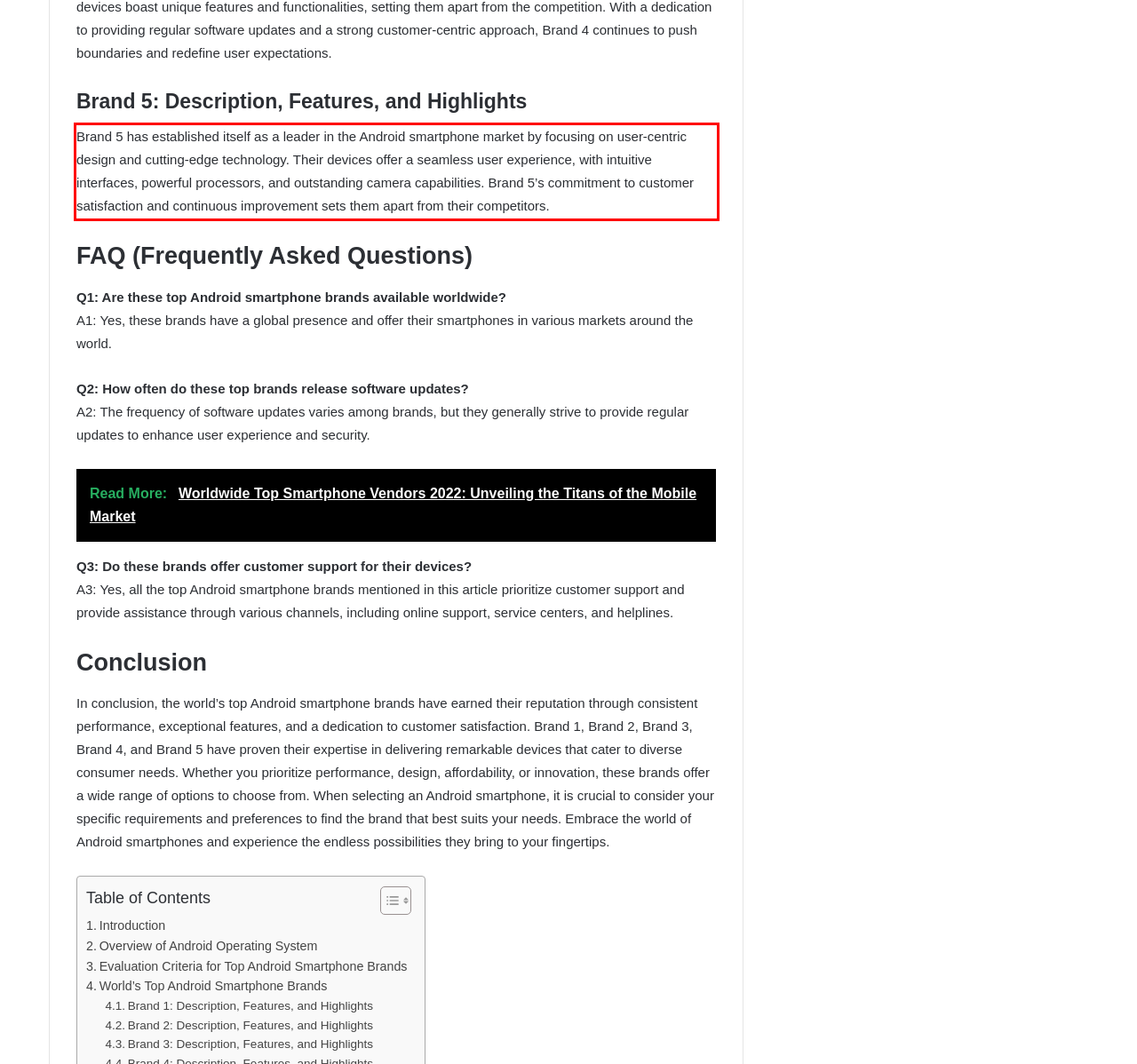You have a screenshot with a red rectangle around a UI element. Recognize and extract the text within this red bounding box using OCR.

Brand 5 has established itself as a leader in the Android smartphone market by focusing on user-centric design and cutting-edge technology. Their devices offer a seamless user experience, with intuitive interfaces, powerful processors, and outstanding camera capabilities. Brand 5’s commitment to customer satisfaction and continuous improvement sets them apart from their competitors.